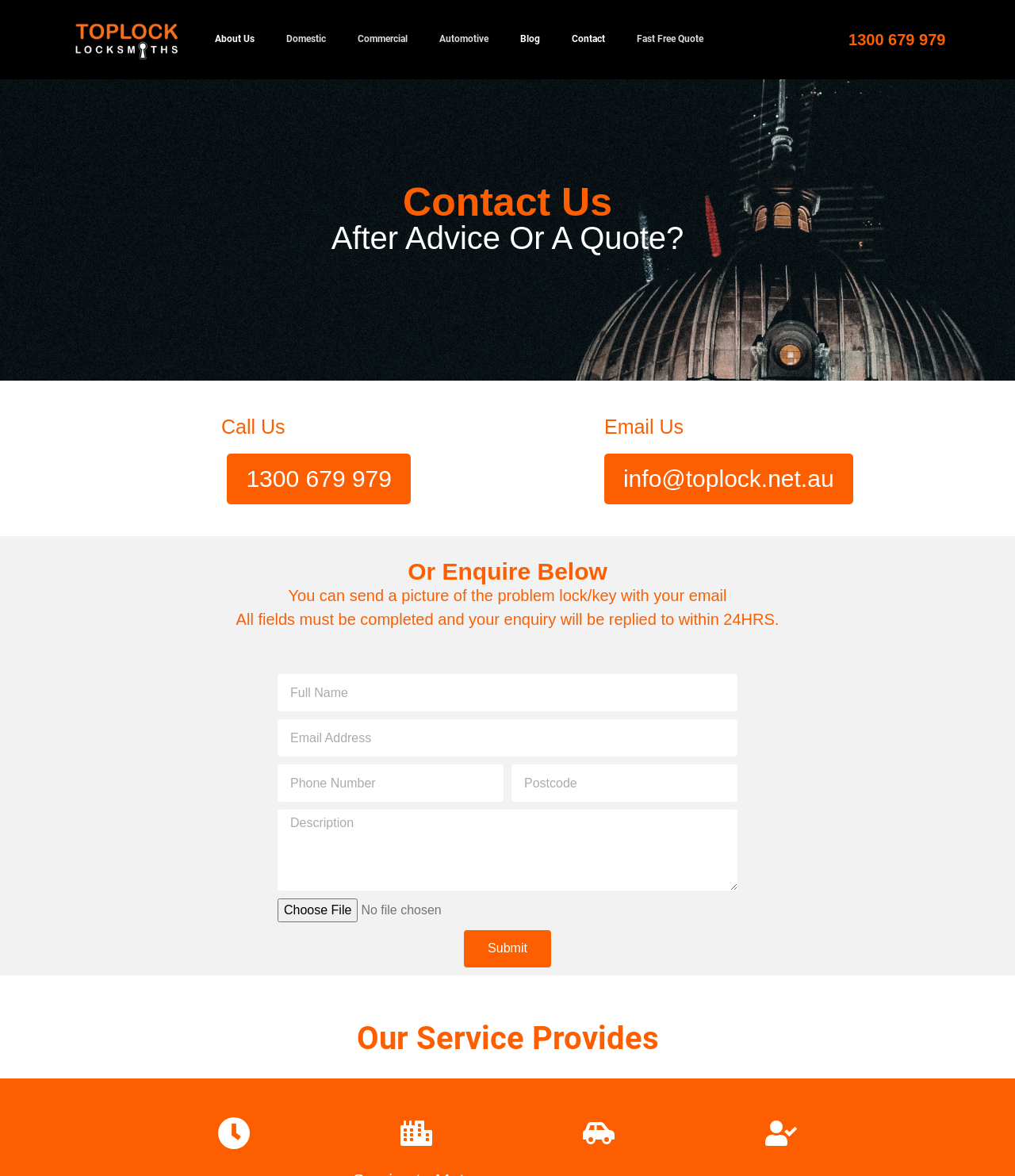Please give the bounding box coordinates of the area that should be clicked to fulfill the following instruction: "Click the logo". The coordinates should be in the format of four float numbers from 0 to 1, i.e., [left, top, right, bottom].

[0.062, 0.01, 0.18, 0.058]